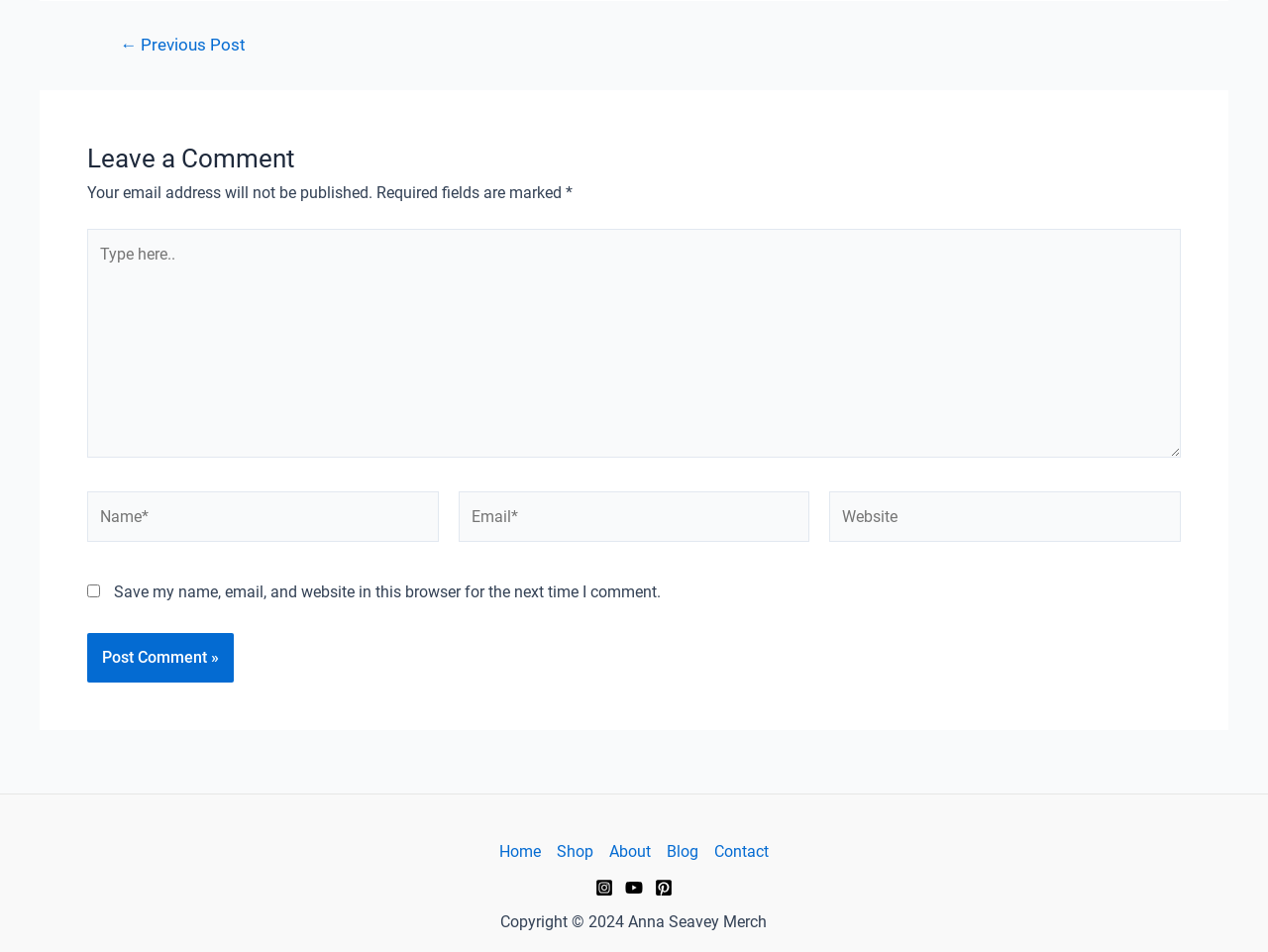Give a one-word or one-phrase response to the question: 
What is the copyright year?

2024